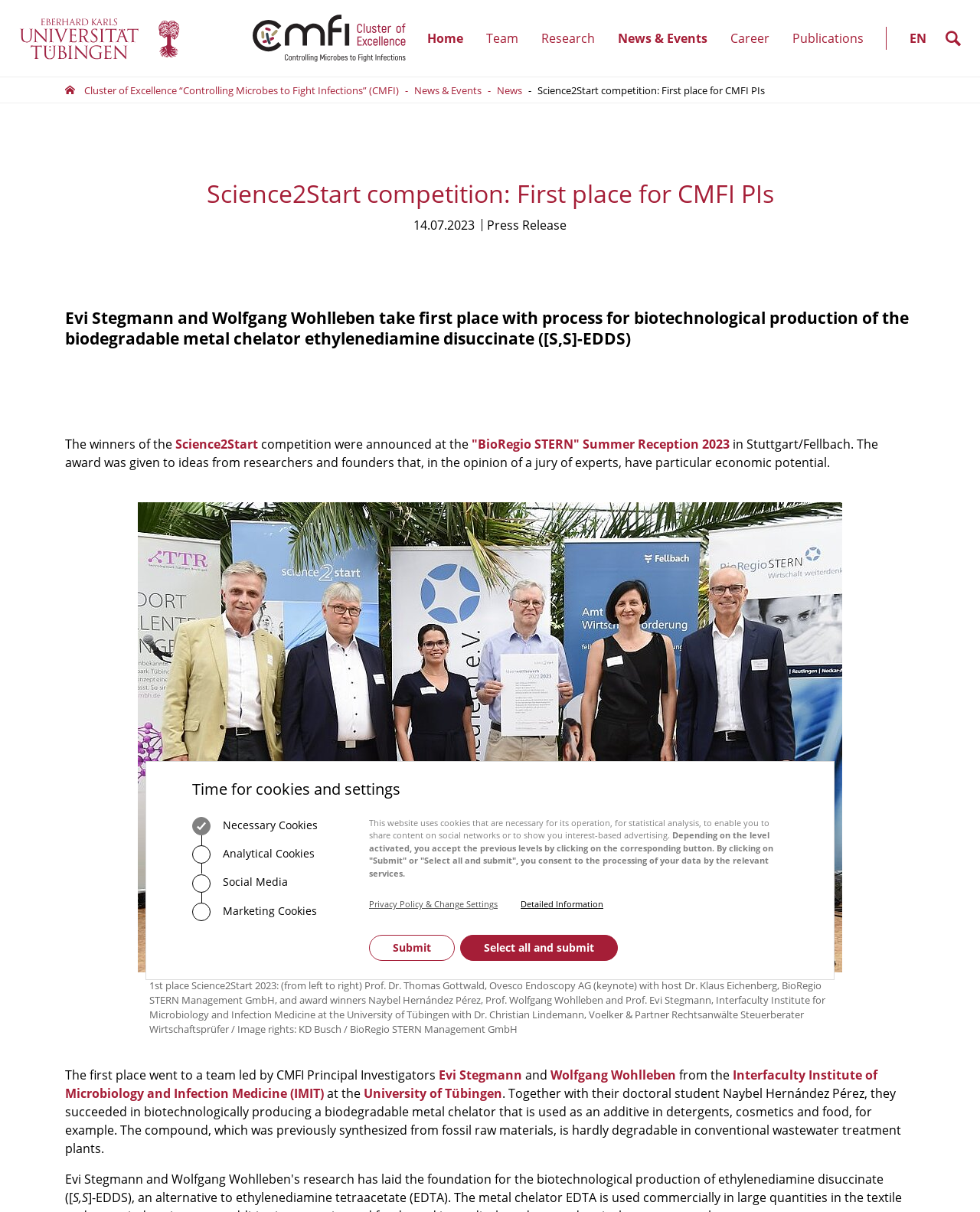Use a single word or phrase to answer the question: 
What is the name of the compound produced by Evi Stegmann and Wolfgang Wohlleben?

ethylenediamine disuccinate